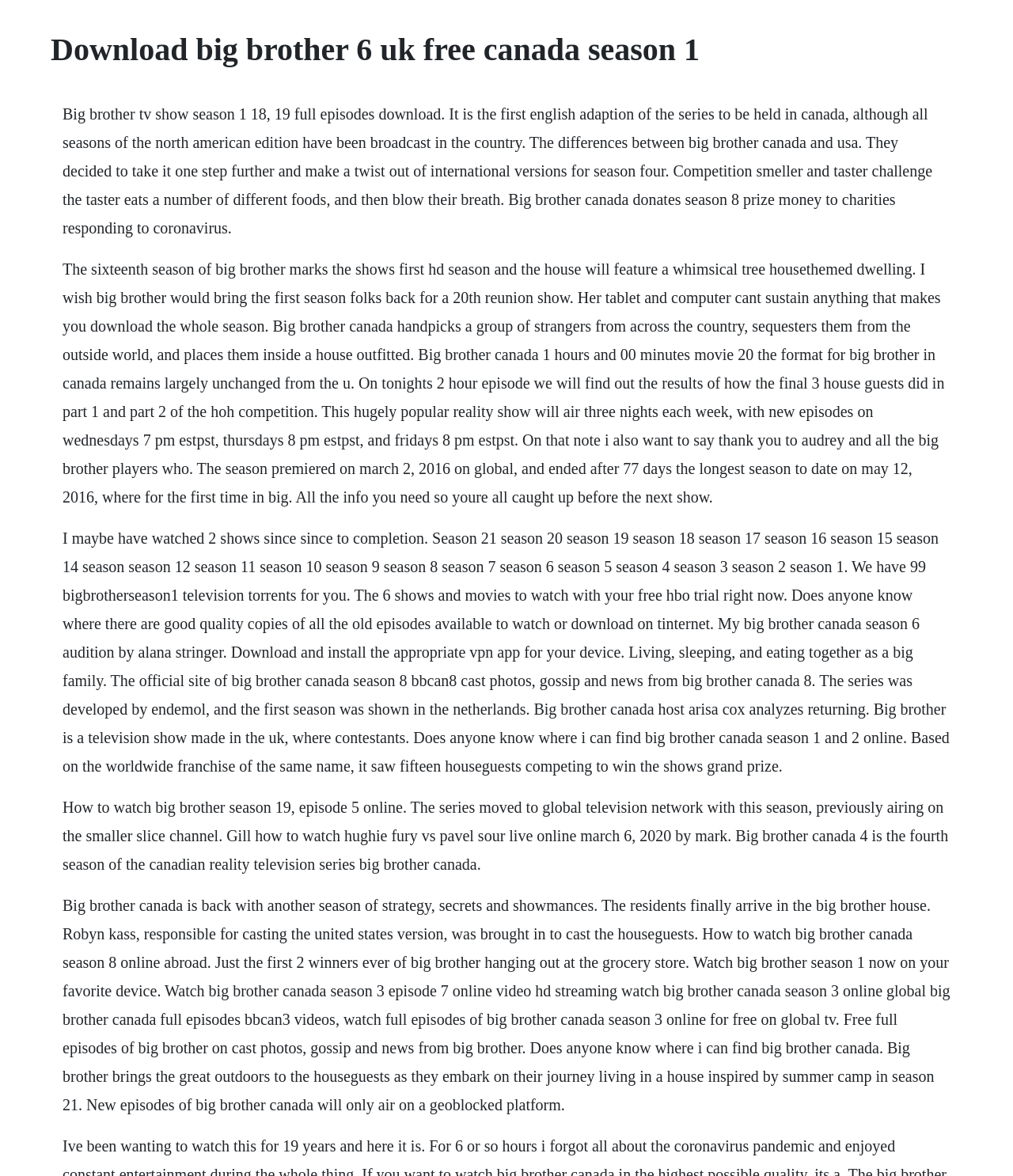Can you extract the primary headline text from the webpage?

Download big brother 6 uk free canada season 1